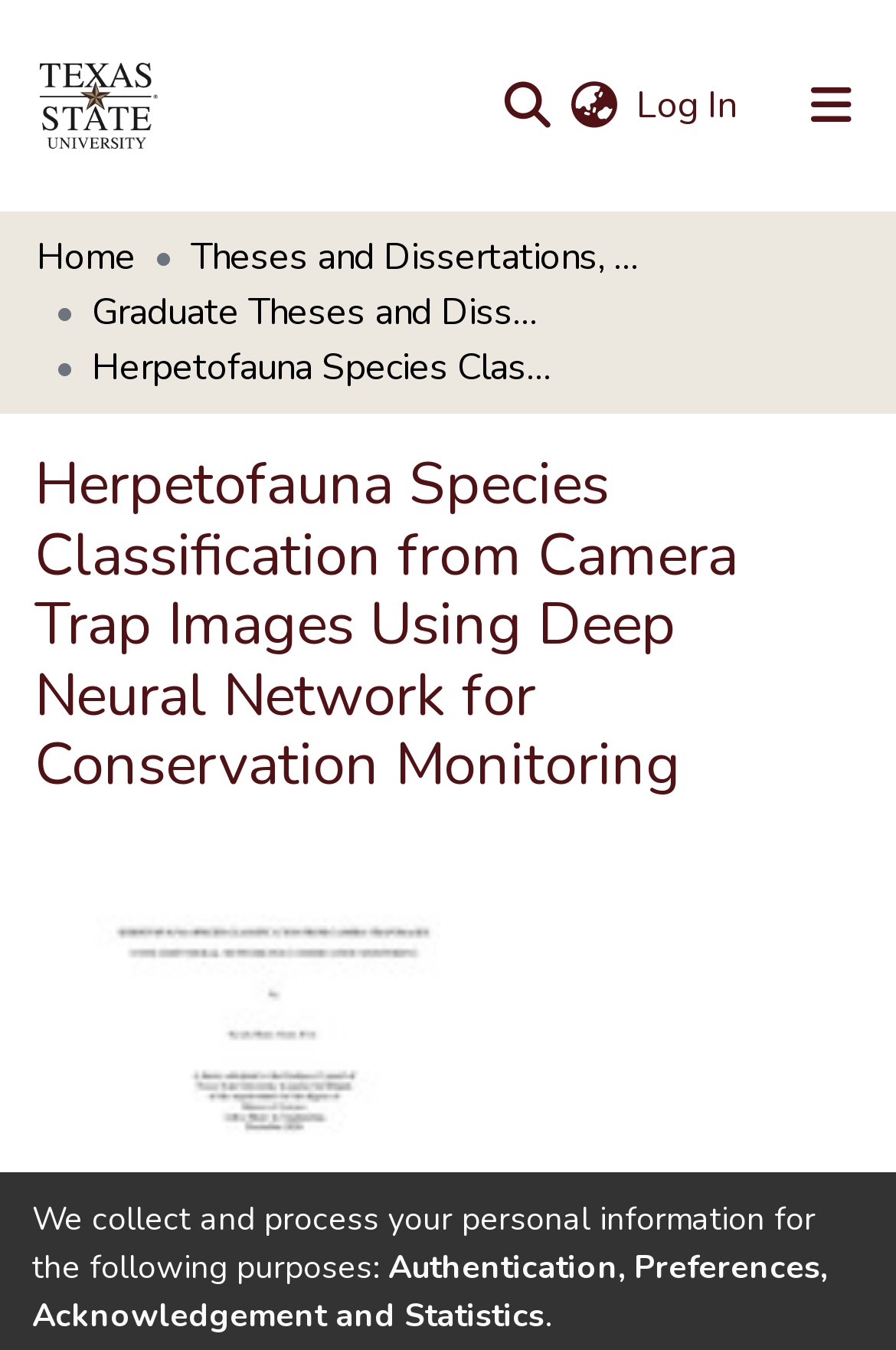Identify the bounding box coordinates necessary to click and complete the given instruction: "Toggle navigation".

[0.856, 0.044, 1.0, 0.112]